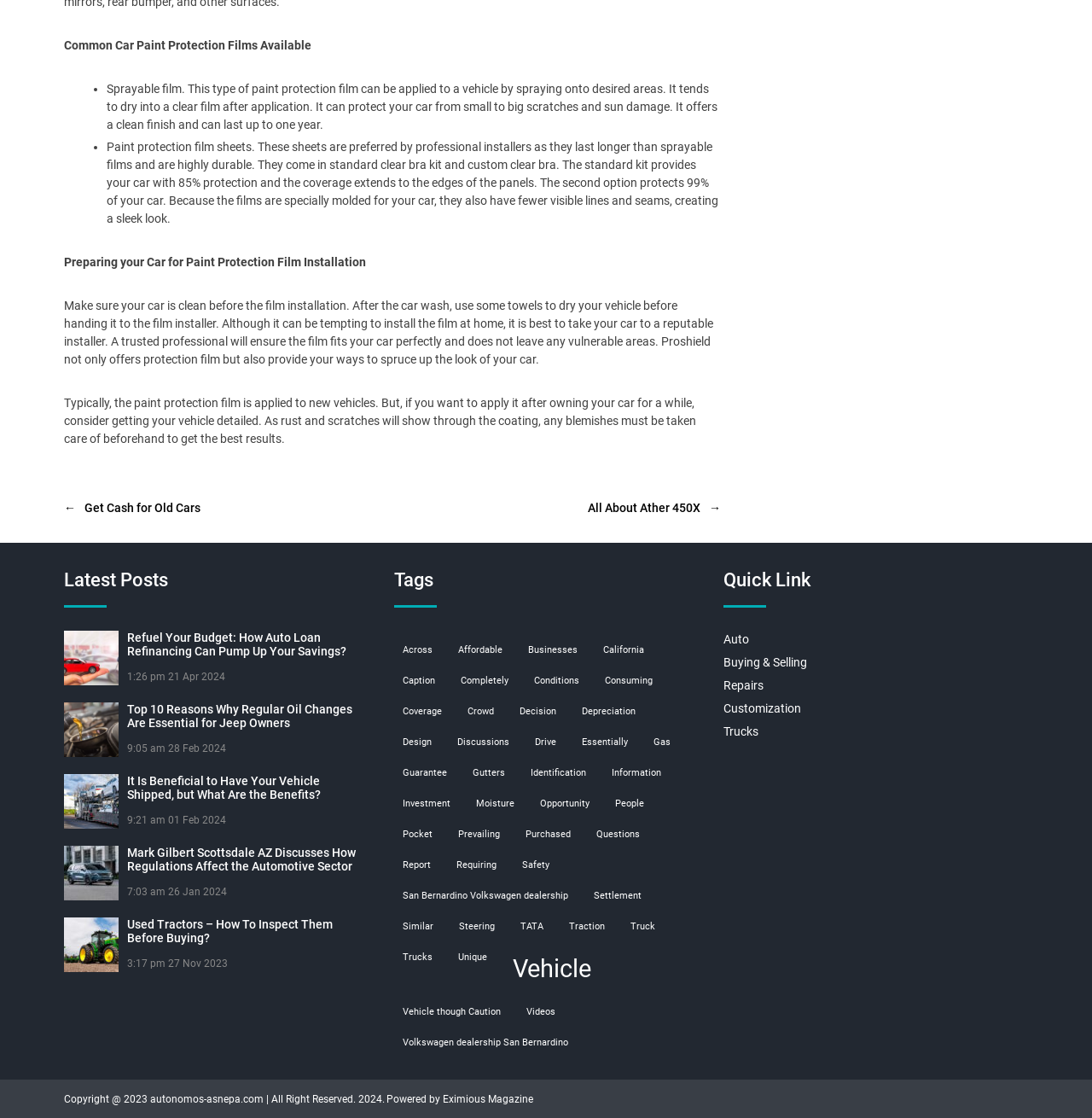Locate the UI element described as follows: "Buying & Selling". Return the bounding box coordinates as four float numbers between 0 and 1 in the order [left, top, right, bottom].

[0.663, 0.587, 0.739, 0.599]